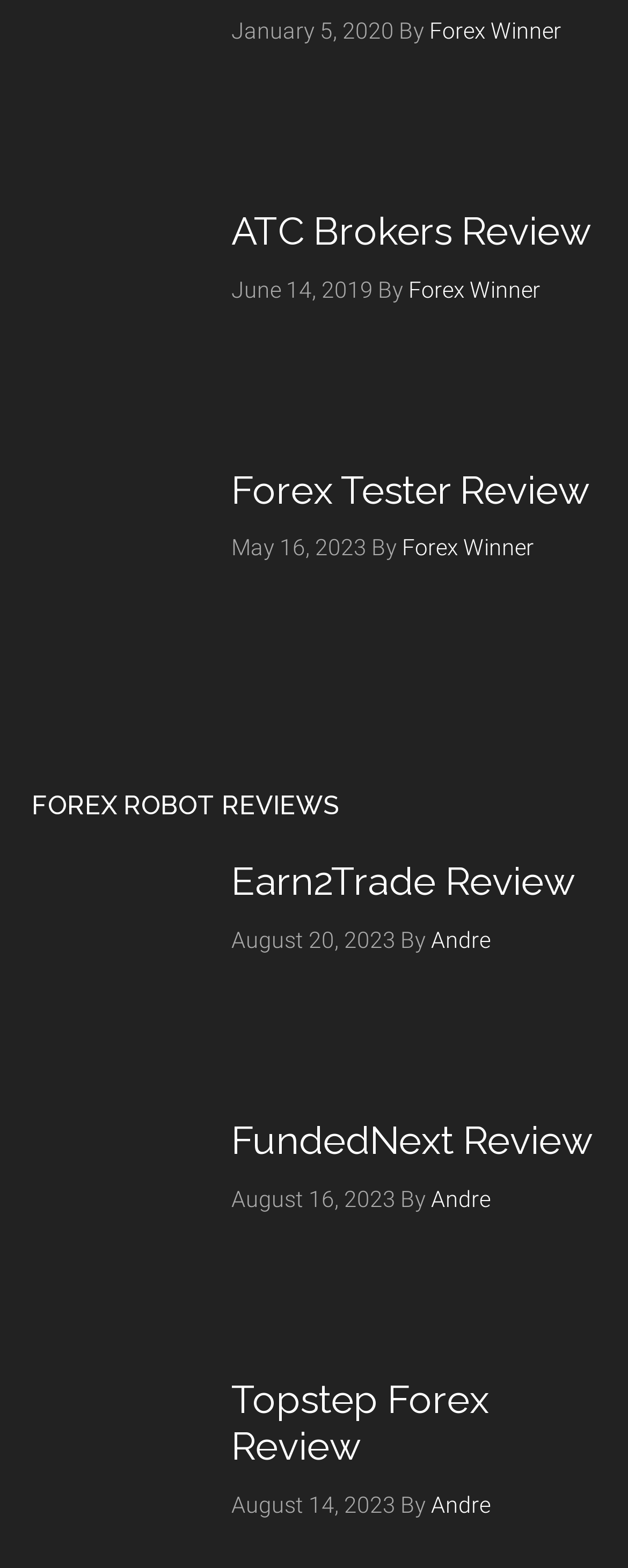How many articles are on the webpage?
Using the image, answer in one word or phrase.

5